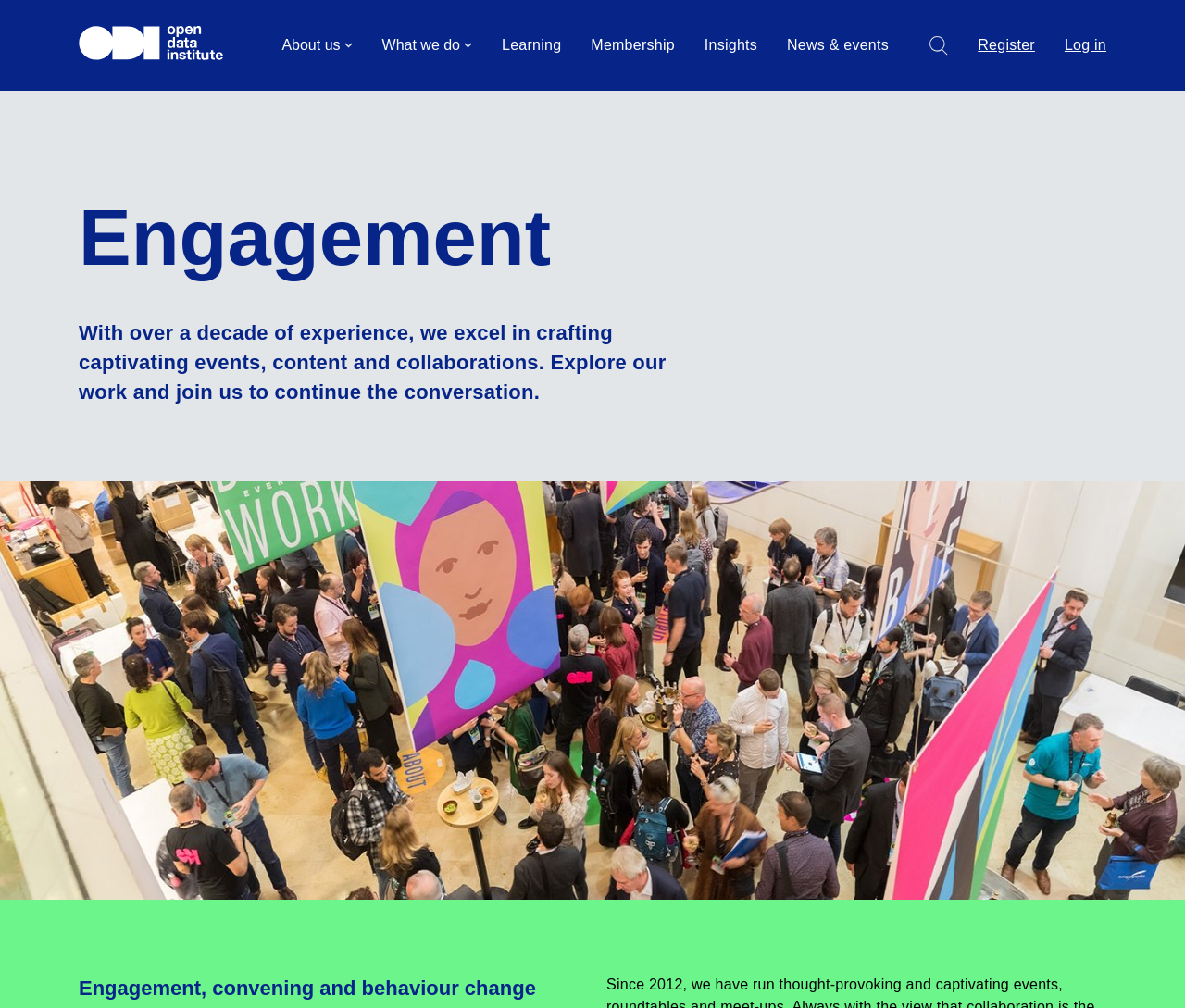Please identify the bounding box coordinates of the clickable region that I should interact with to perform the following instruction: "Explore what they do". The coordinates should be expressed as four float numbers between 0 and 1, i.e., [left, top, right, bottom].

[0.322, 0.034, 0.398, 0.056]